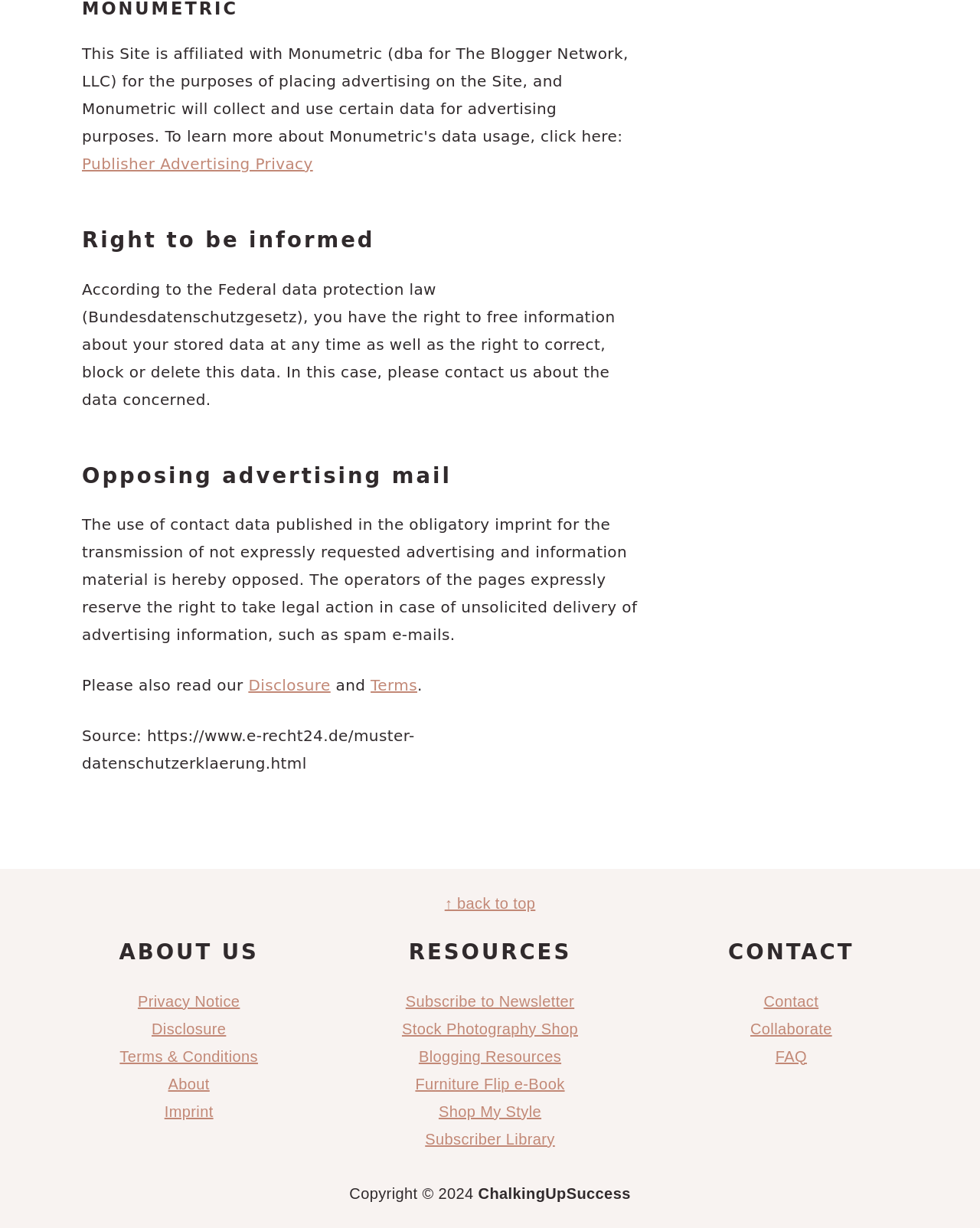Find the bounding box coordinates of the area to click in order to follow the instruction: "Click on '↑ back to top'".

[0.454, 0.729, 0.546, 0.743]